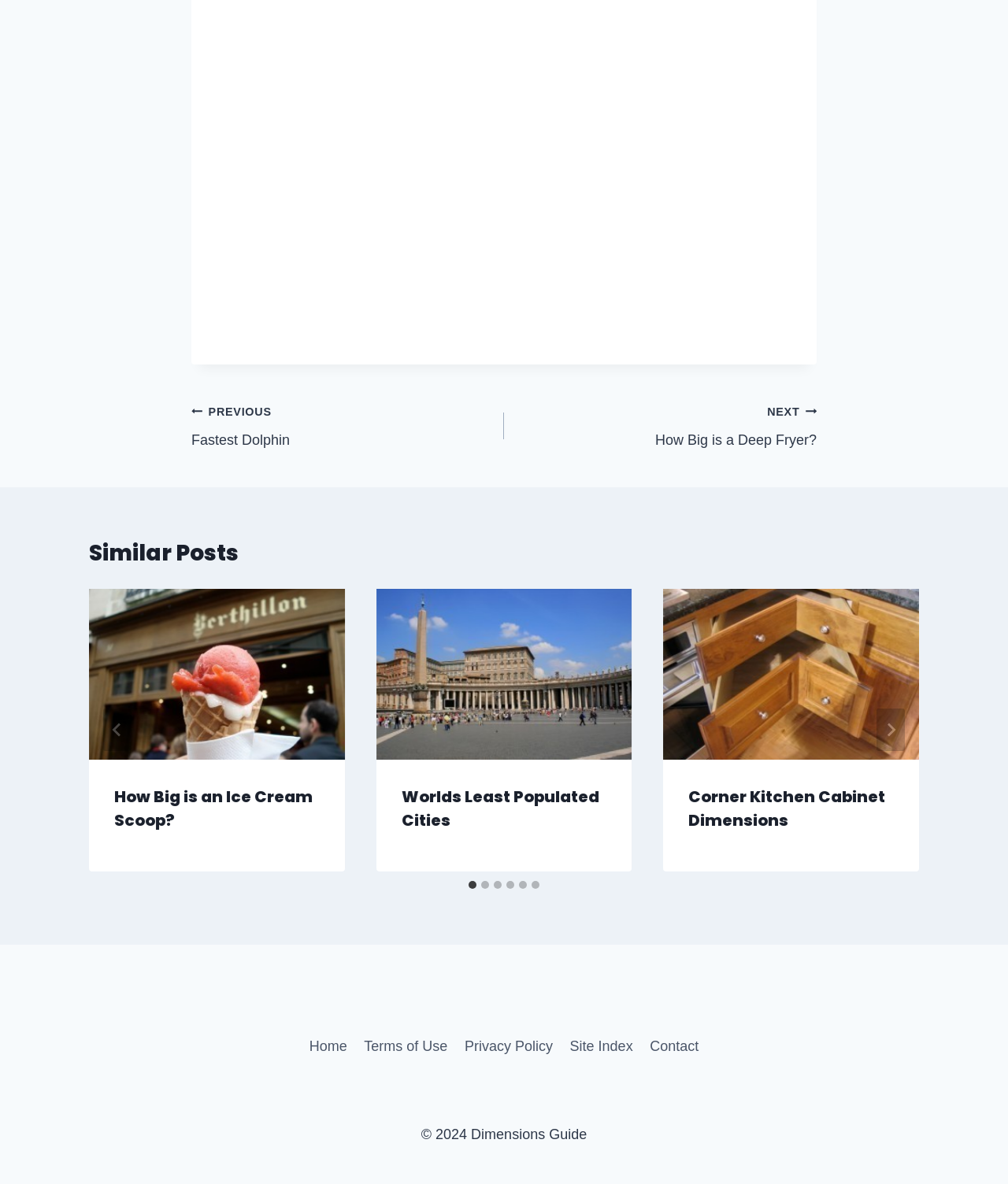What is the copyright year displayed in the footer?
Provide an in-depth and detailed explanation in response to the question.

The footer of the webpage displays a copyright notice that includes the year 2024. This notice is located at the bottom of the page and indicates that the content is copyrighted as of 2024.